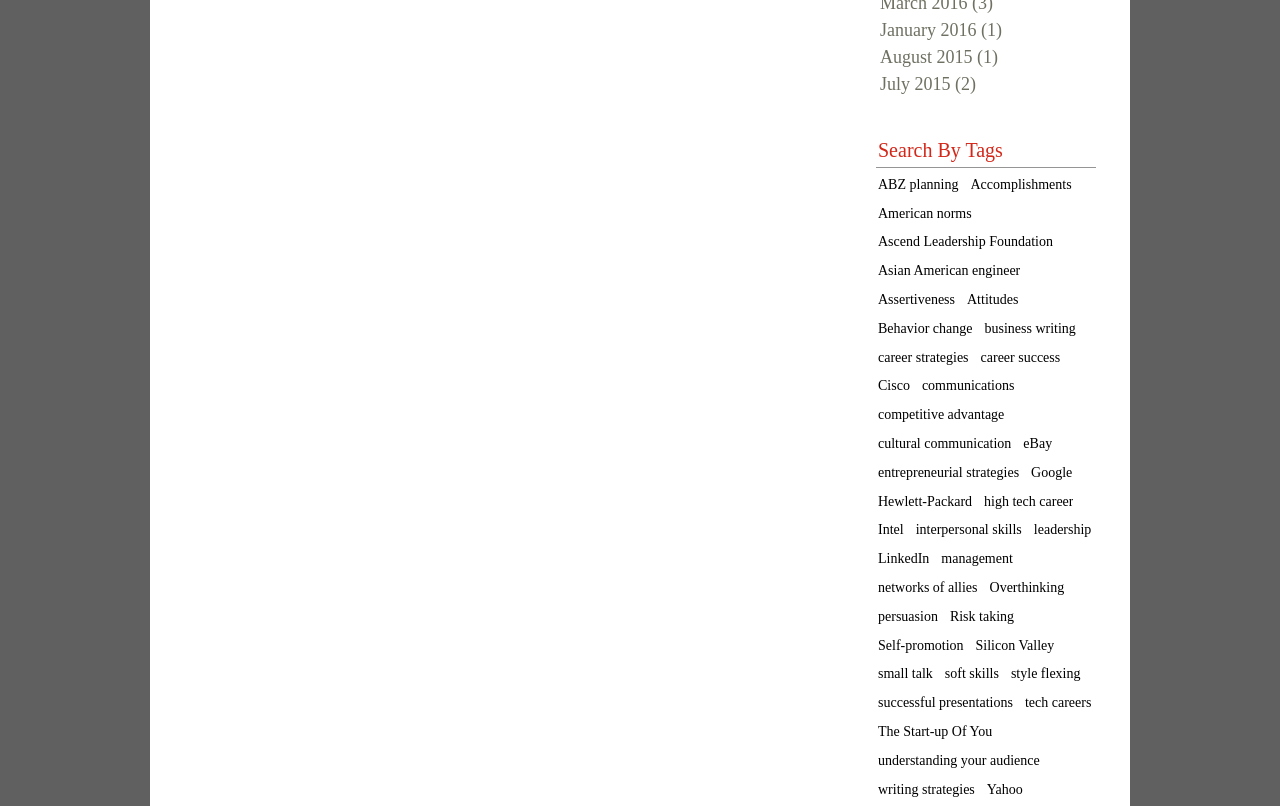Refer to the image and provide an in-depth answer to the question: 
How many tags are available for searching?

By counting the number of link elements under the 'tags' navigation element, we can determine that there are 43 tags available for searching.